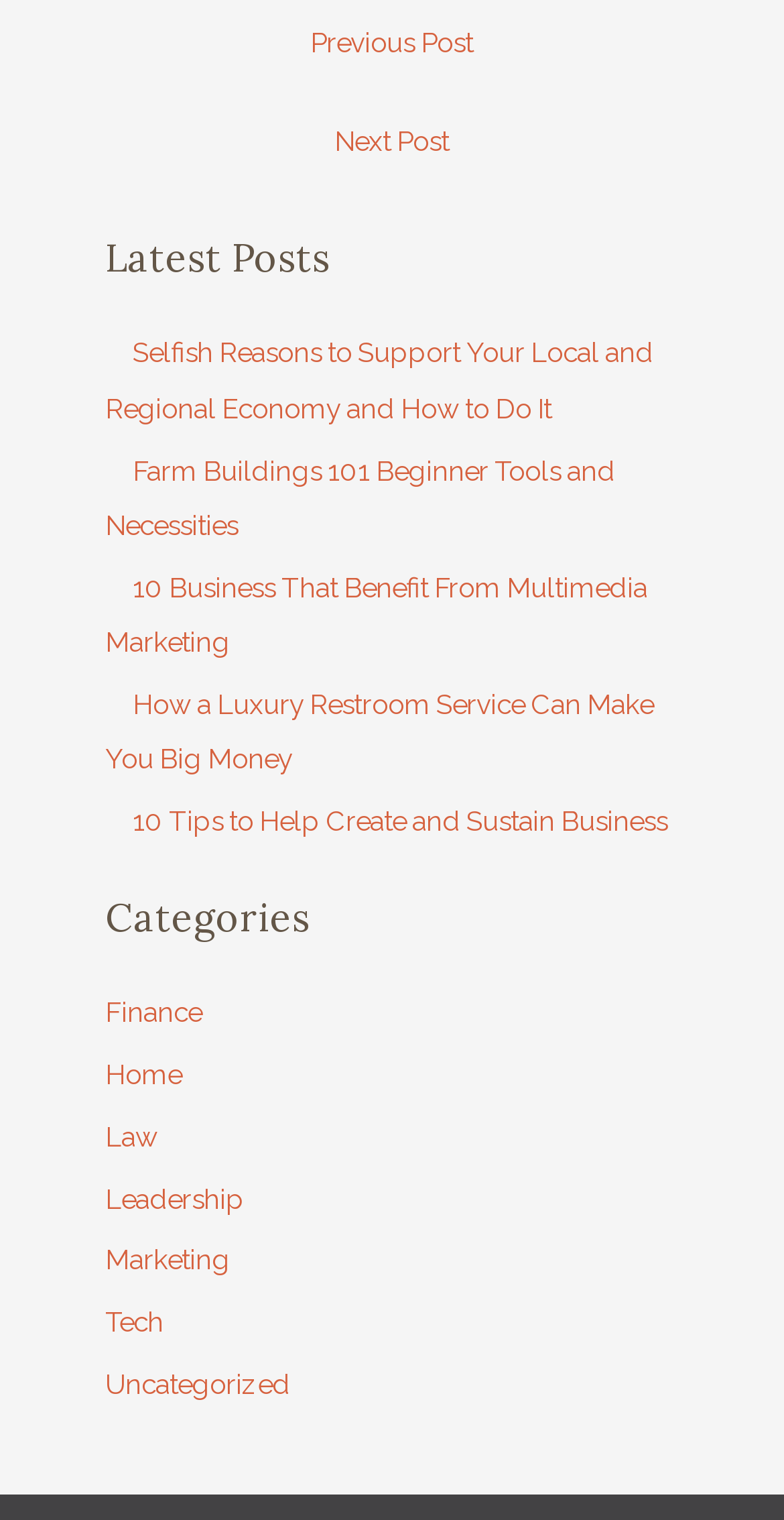Determine the bounding box coordinates of the UI element described by: "Cart: 0 items $0.00 2".

None